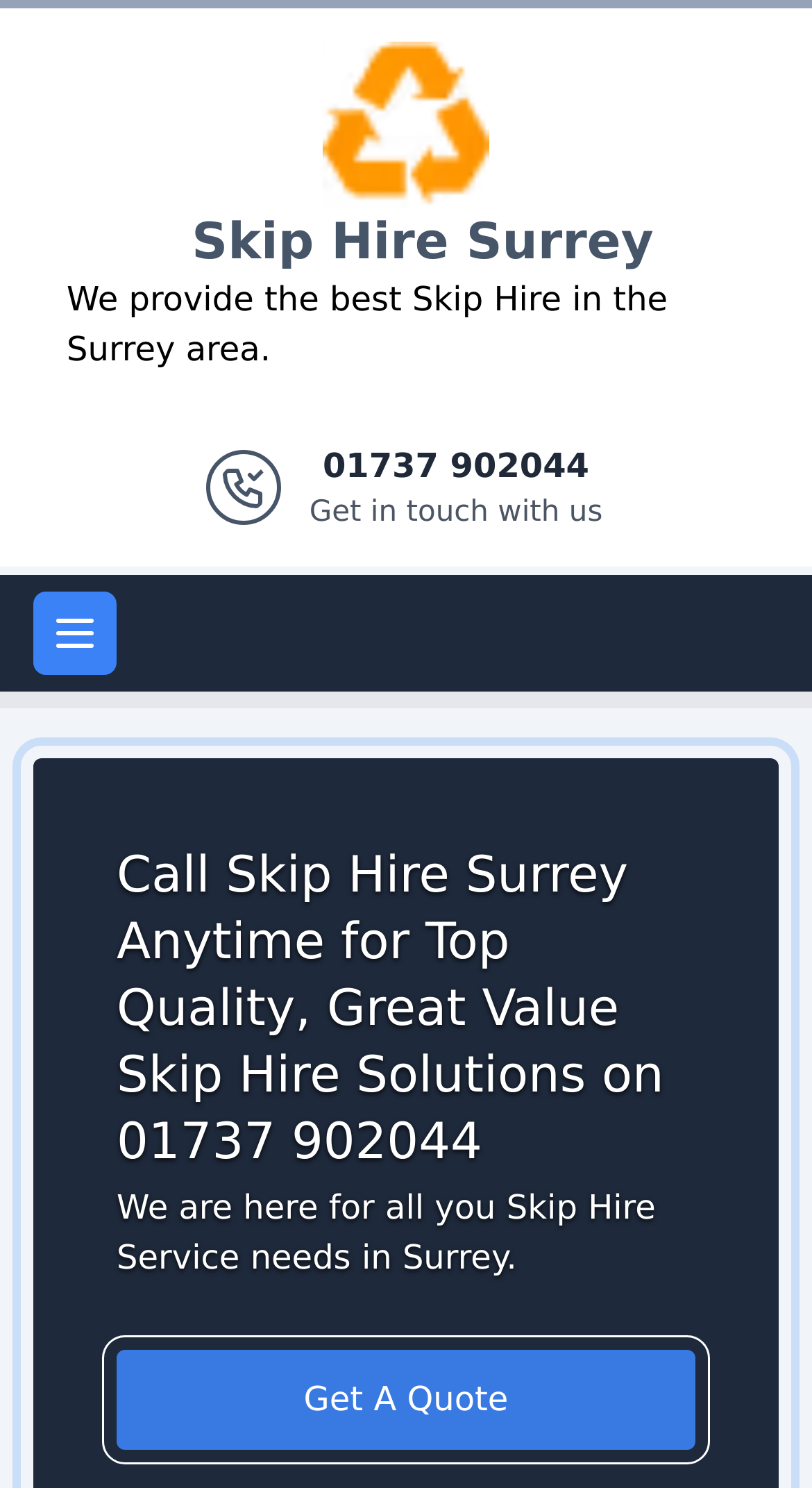What is the purpose of the company?
Based on the image, answer the question with a single word or brief phrase.

Skip Hire Service